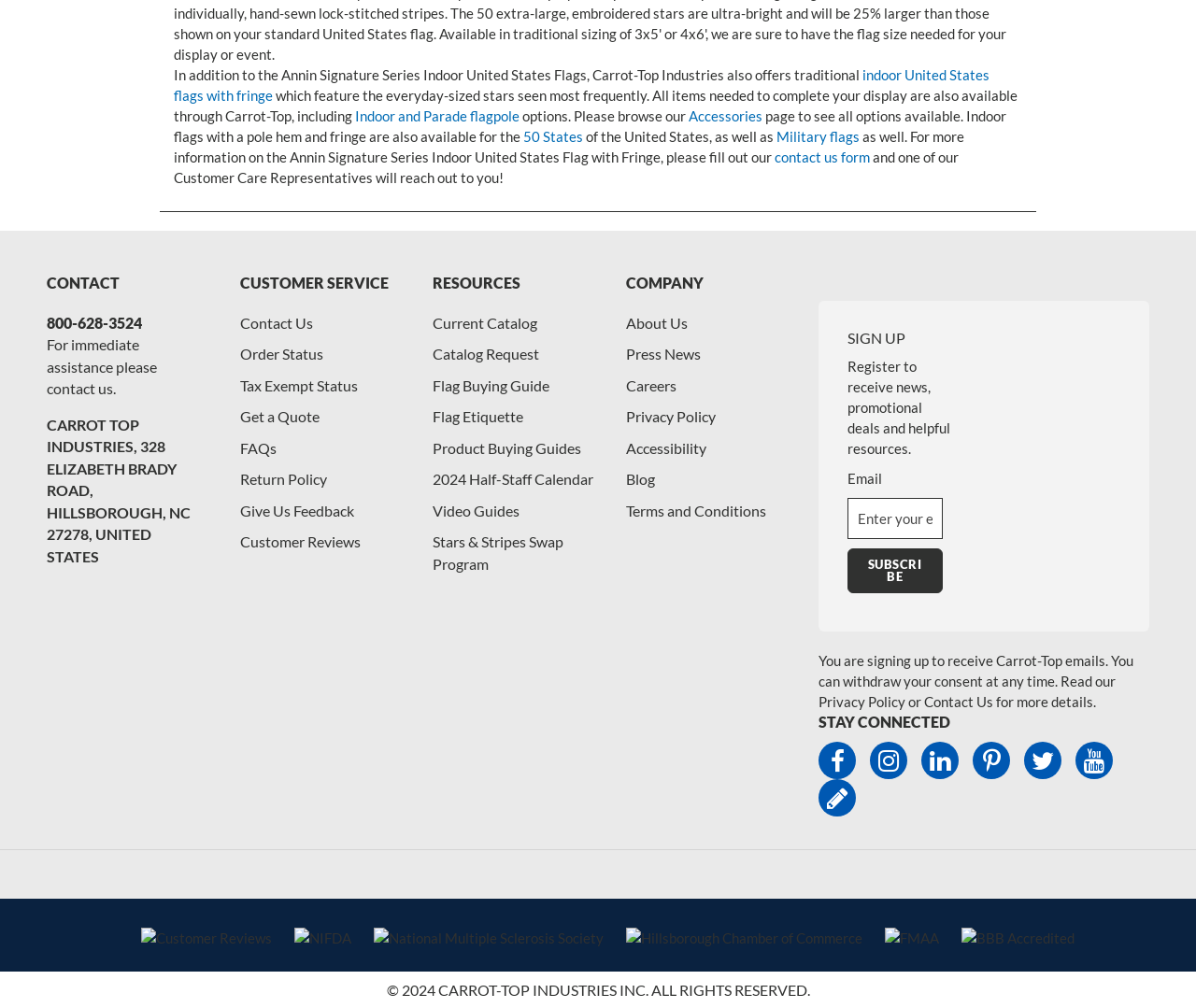Find the bounding box of the UI element described as: "Stars & Stripes Swap Program". The bounding box coordinates should be given as four float values between 0 and 1, i.e., [left, top, right, bottom].

[0.362, 0.461, 0.471, 0.501]